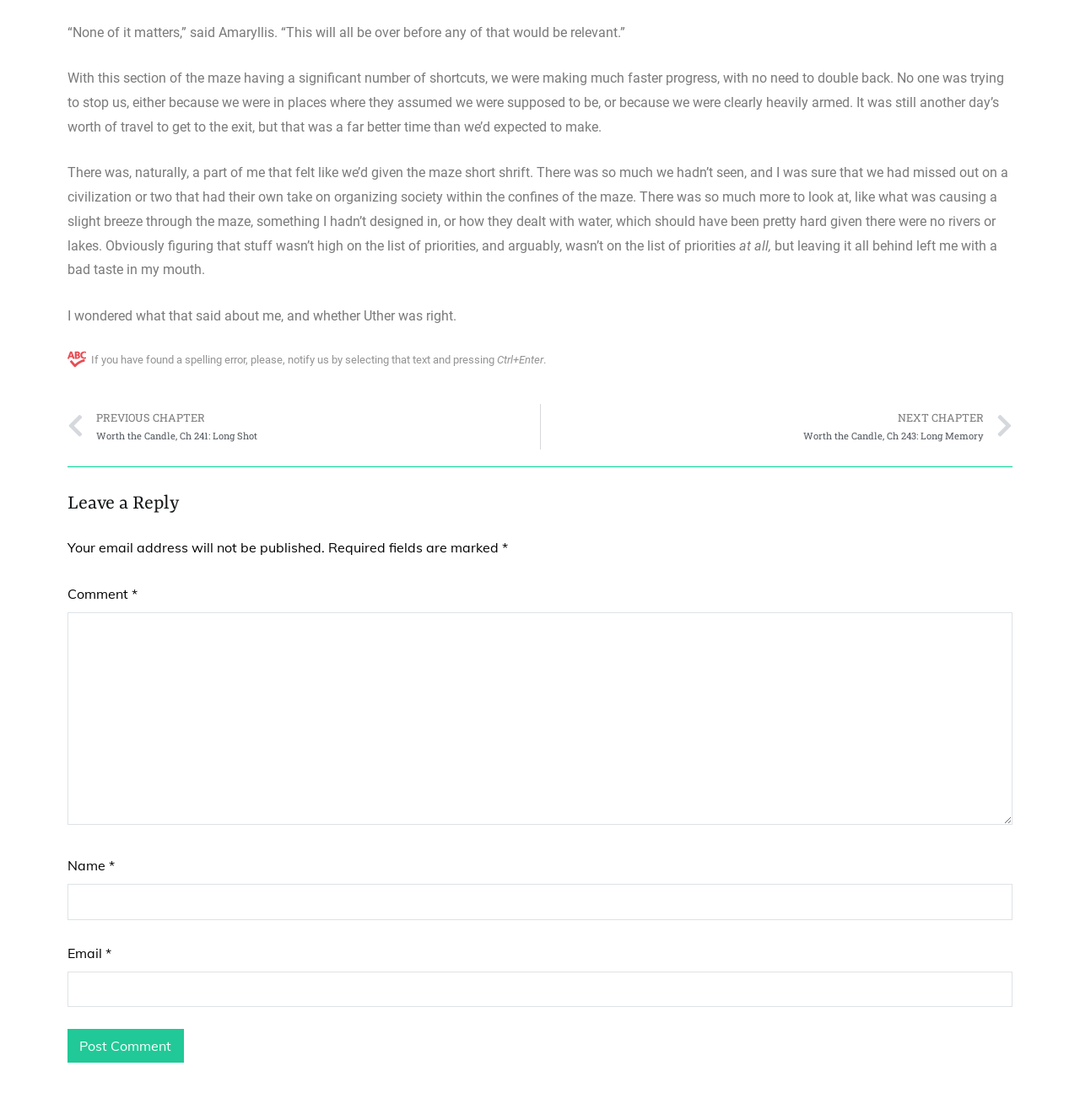Locate the bounding box of the UI element described in the following text: "parent_node: Comment * name="comment"".

[0.062, 0.546, 0.938, 0.737]